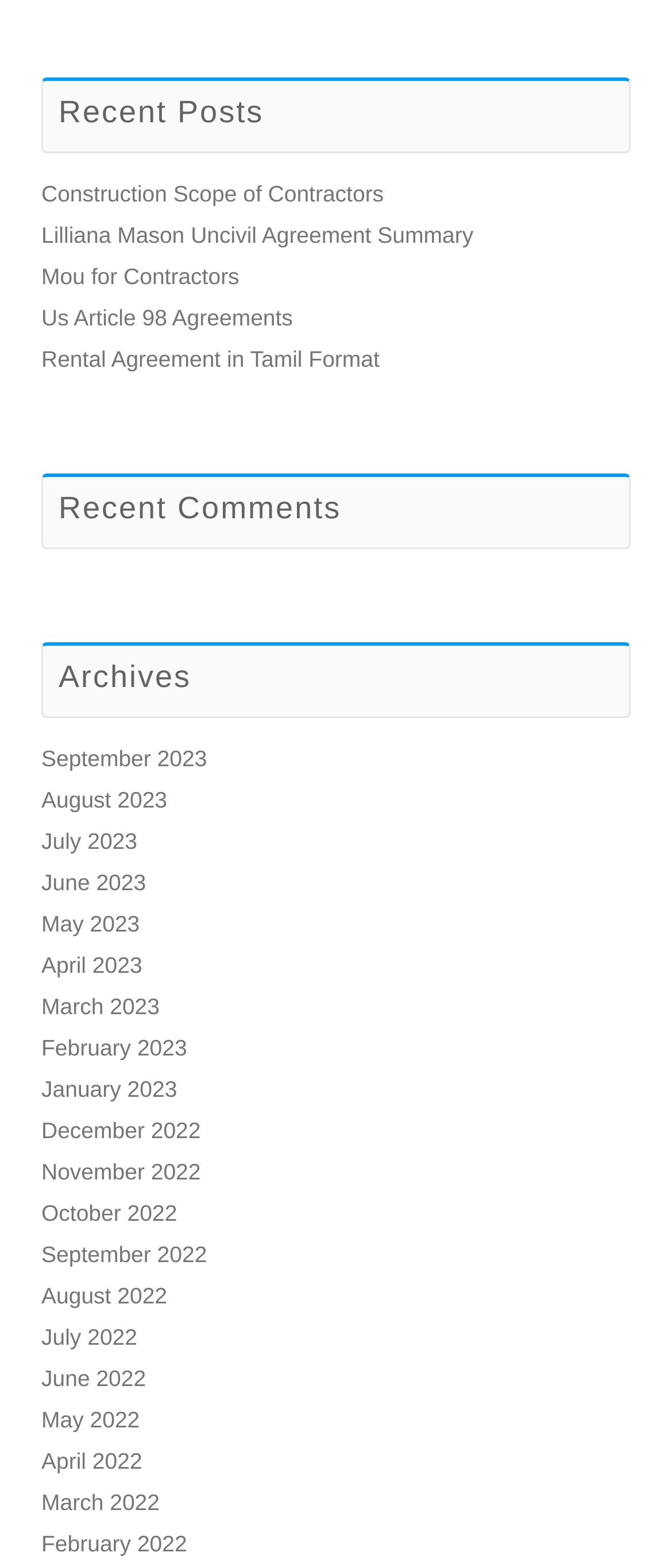Determine the coordinates of the bounding box for the clickable area needed to execute this instruction: "Read article about Construction Scope of Contractors".

[0.062, 0.115, 0.571, 0.131]